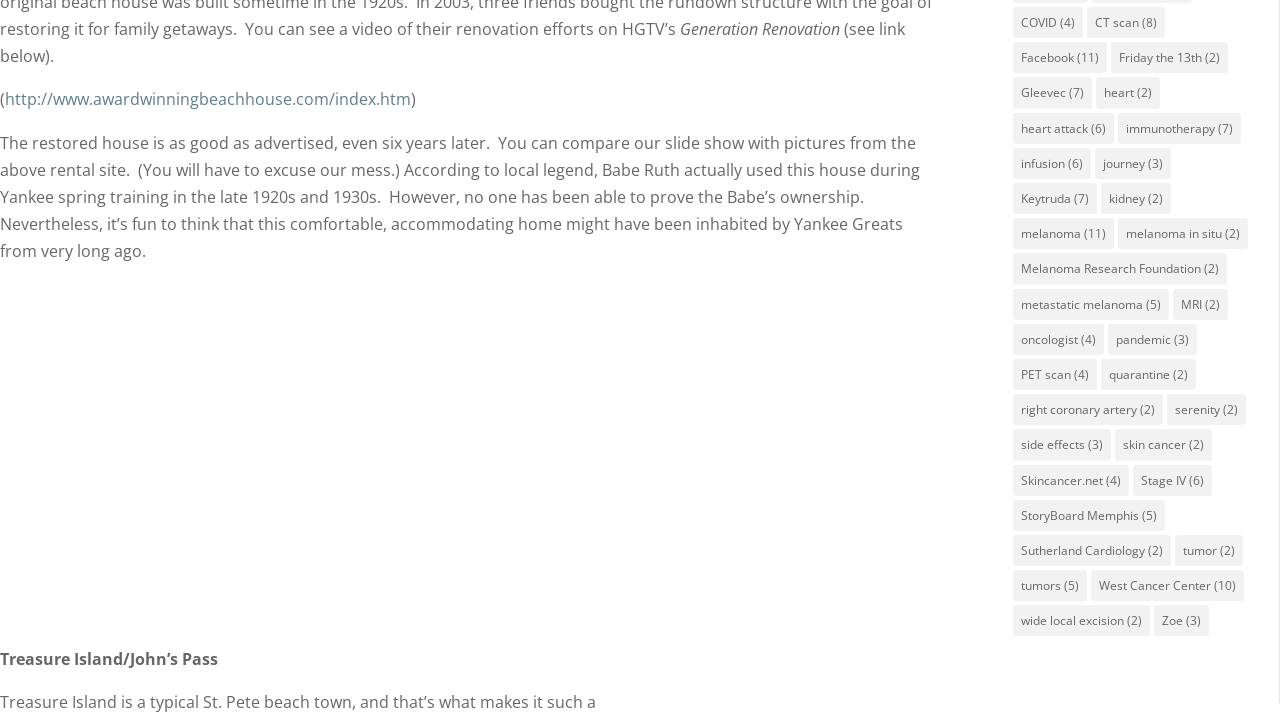Given the element description http://www.awardwinningbeachhouse.com/index.htm, specify the bounding box coordinates of the corresponding UI element in the format (top-left x, top-left y, bottom-right x, bottom-right y). All values must be between 0 and 1.

[0.004, 0.124, 0.321, 0.155]